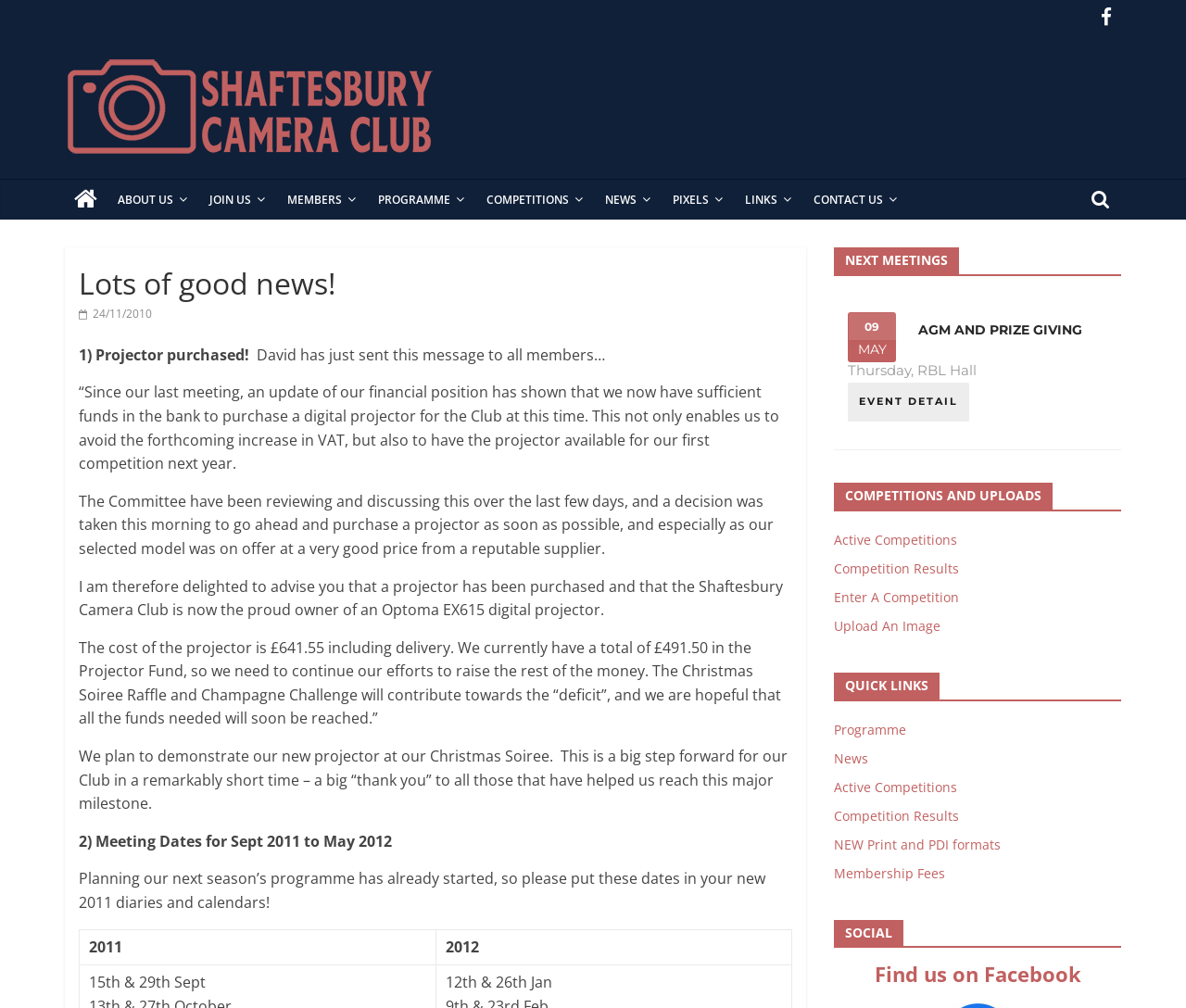Calculate the bounding box coordinates for the UI element based on the following description: "Competition Results". Ensure the coordinates are four float numbers between 0 and 1, i.e., [left, top, right, bottom].

[0.703, 0.555, 0.809, 0.572]